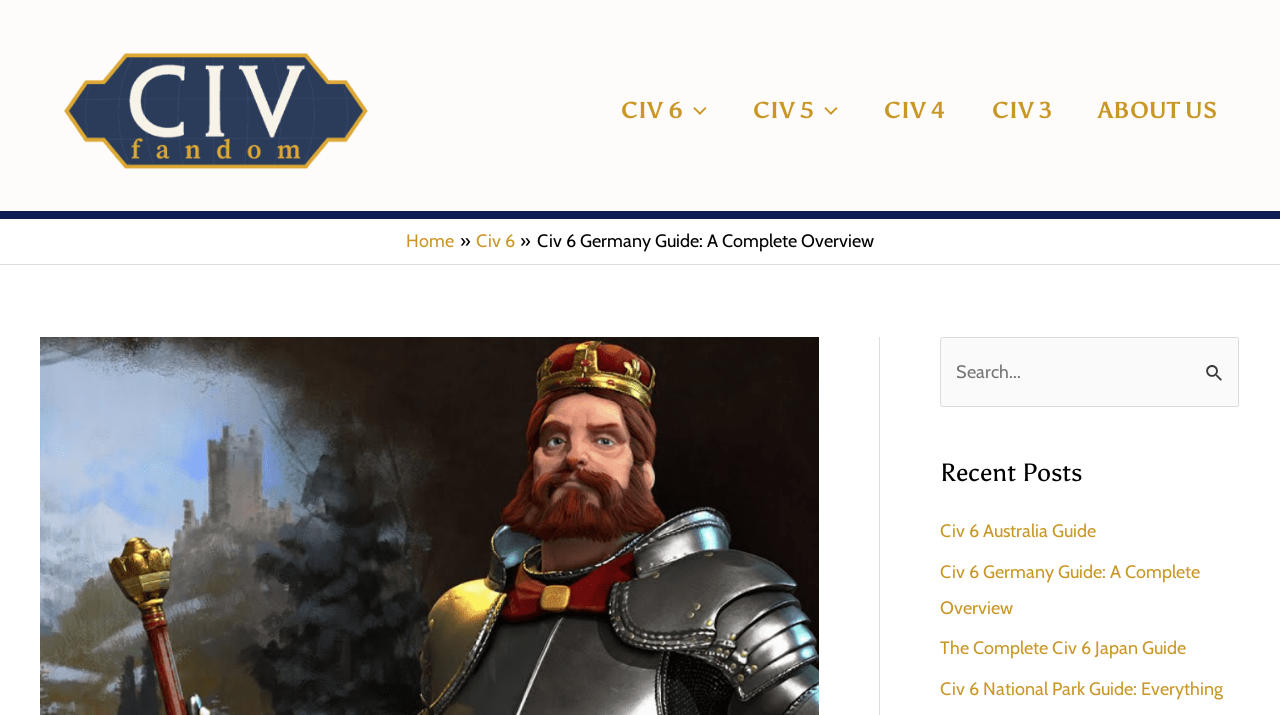Identify the headline of the webpage and generate its text content.

Civ 6 Germany Guide: A Complete Overview